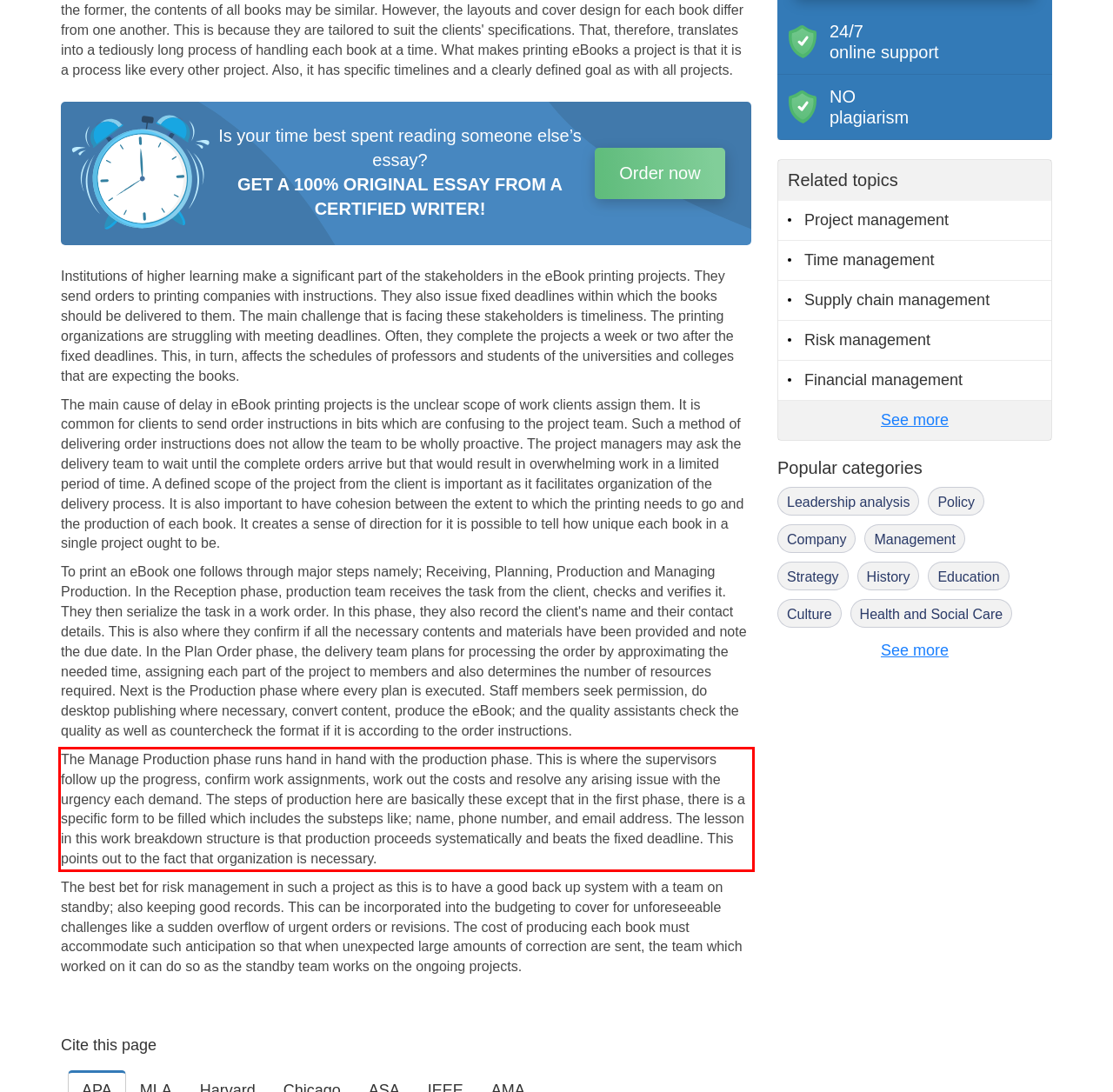From the provided screenshot, extract the text content that is enclosed within the red bounding box.

The Manage Production phase runs hand in hand with the production phase. This is where the supervisors follow up the progress, confirm work assignments, work out the costs and resolve any arising issue with the urgency each demand. The steps of production here are basically these except that in the first phase, there is a specific form to be filled which includes the substeps like; name, phone number, and email address. The lesson in this work breakdown structure is that production proceeds systematically and beats the fixed deadline. This points out to the fact that organization is necessary.